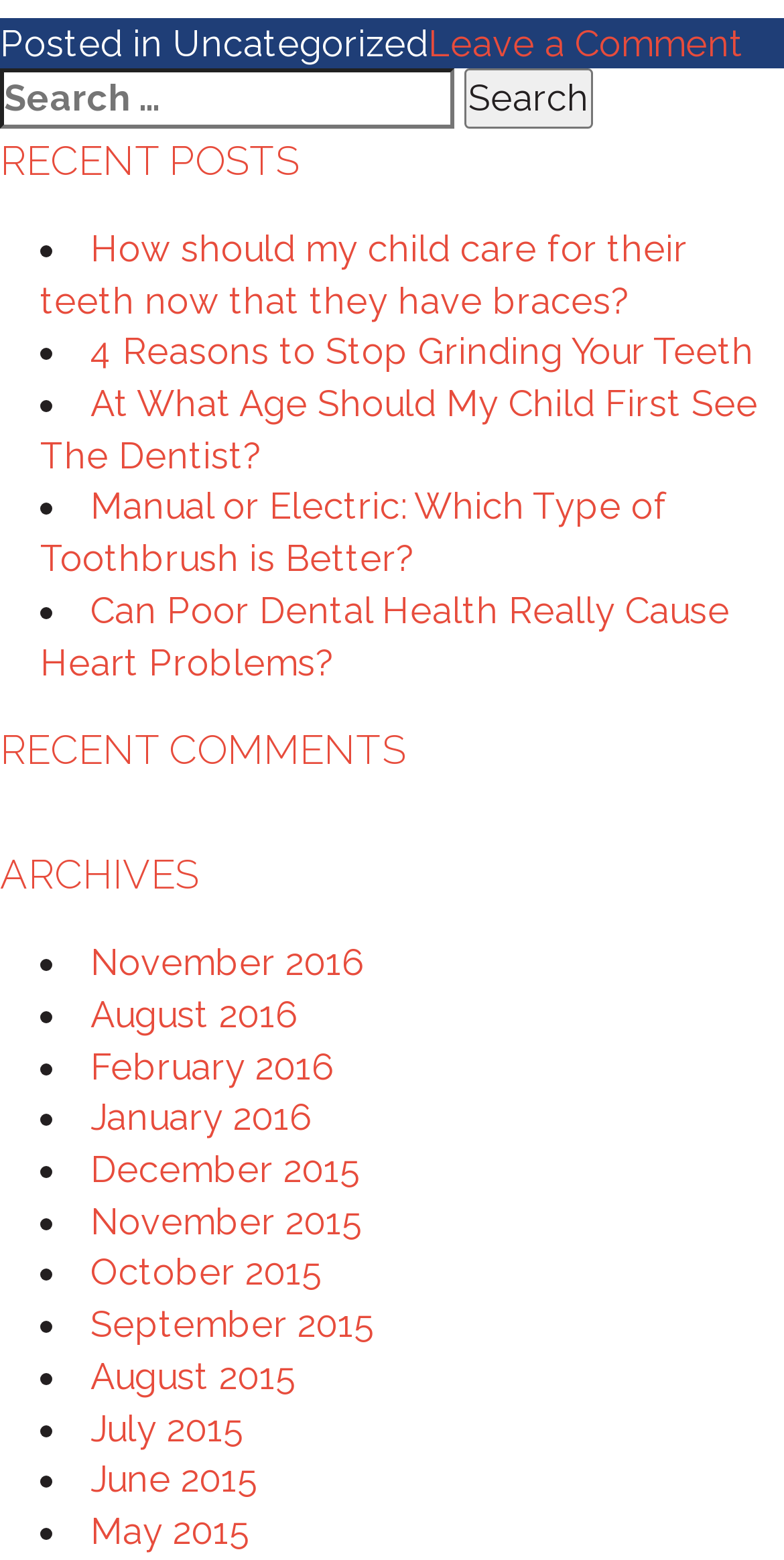Determine the bounding box coordinates of the region that needs to be clicked to achieve the task: "Read the post about dental health and heart problems".

[0.051, 0.377, 0.931, 0.438]